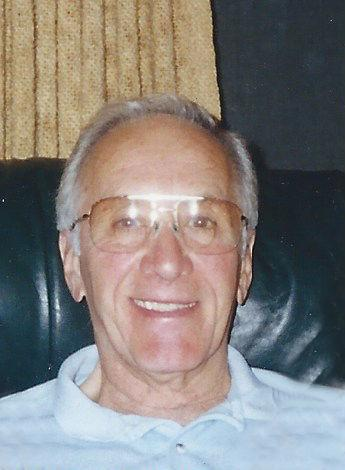Explain the image with as much detail as possible.

This image features Ted (Tudy) Catalano, a notable member of the Pompeii Men’s Club in Milwaukee, Wisconsin. He is captured smiling in a relaxed pose, wearing glasses and a casual shirt, sitting against a backdrop of soft, textured curtains. Known for his friendly demeanor, Ted was born Salvatore (Tudy) and later changed his name at age 18. He was a dedicated family man, marrying Patricia (Pat) in 1960 and raising four children together. Ted was also recognized for his longstanding involvement in the produce industry and played an integral role in the community as an original member of the Pompeii Men’s Club, where he served on the Board of Directors. He passed away on November 21, 2015, at the age of 84, leaving behind a legacy of community service and family devotion.